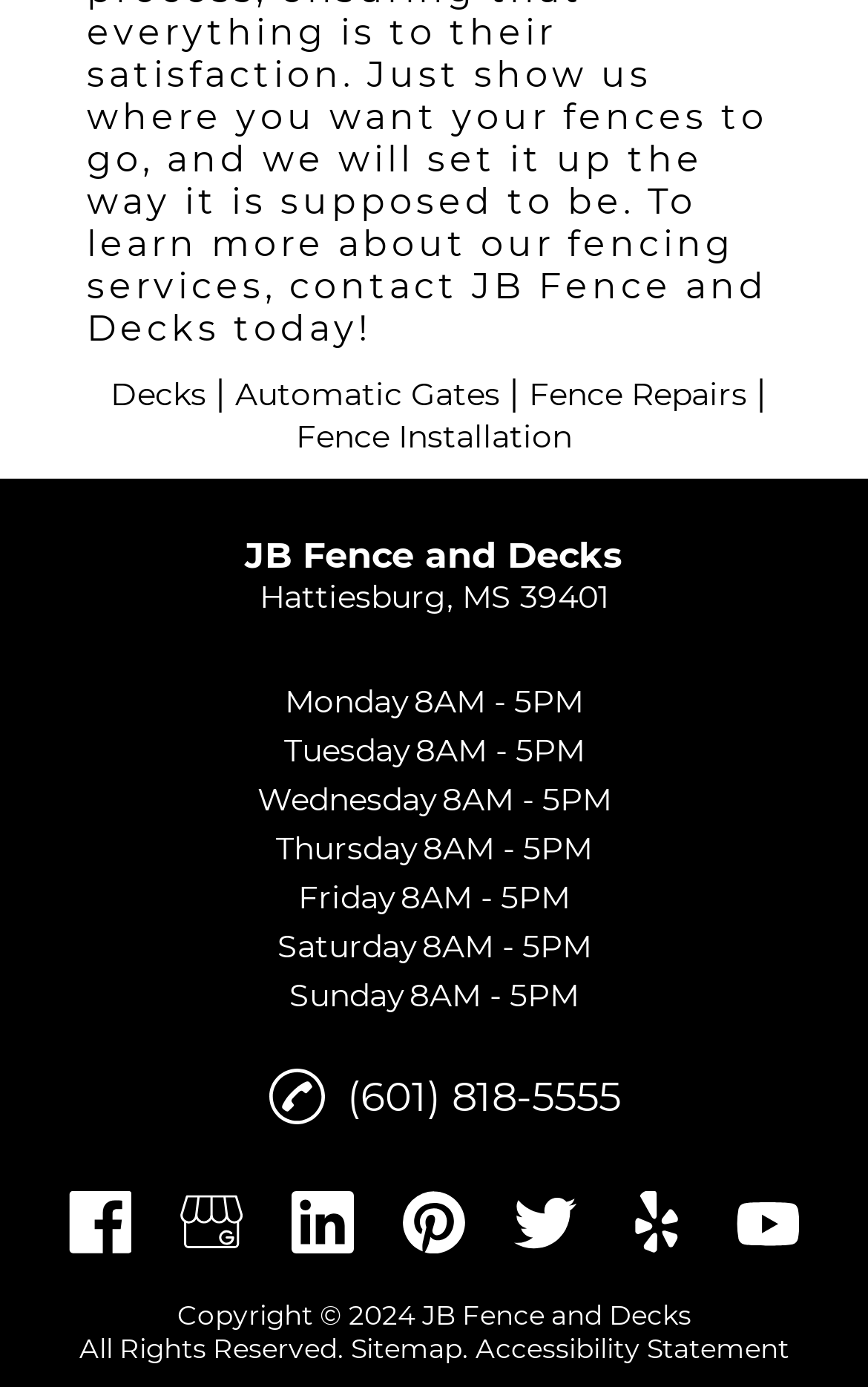Can you identify the bounding box coordinates of the clickable region needed to carry out this instruction: 'Read archives from 2019'? The coordinates should be four float numbers within the range of 0 to 1, stated as [left, top, right, bottom].

None